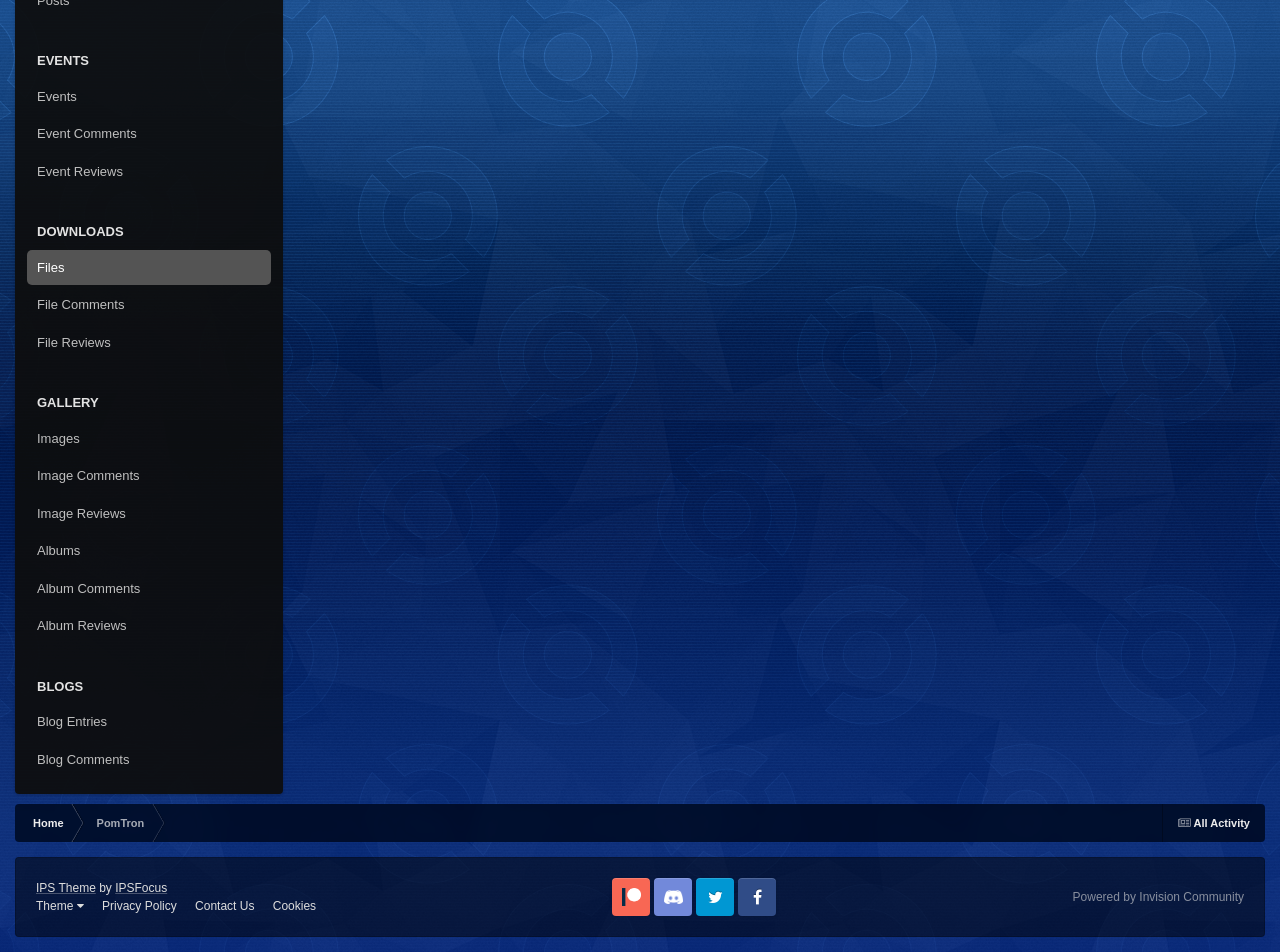How many social media links are there?
Utilize the image to construct a detailed and well-explained answer.

To count the number of social media links, we need to examine the links at the bottom of the page. We can see that there are four social media links: 'Patreon', 'Discord', 'Twitter', and 'Facebook'.